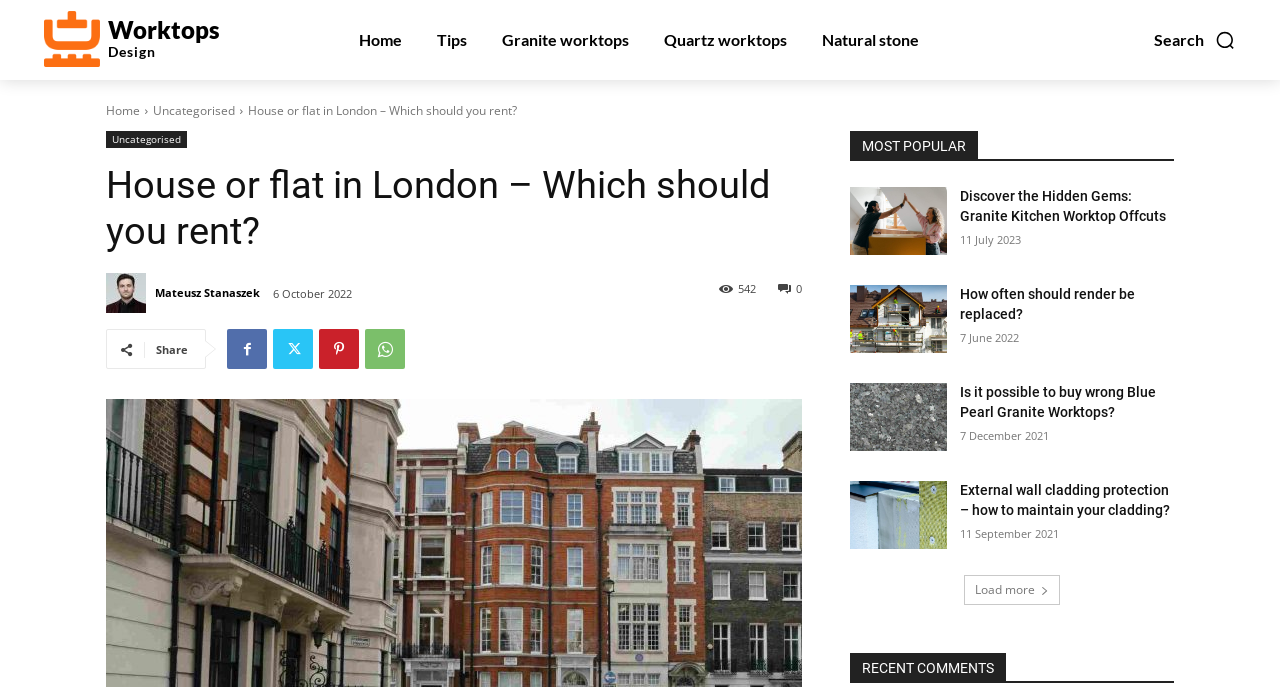What is the date of the article 'External wall cladding protection – how to maintain your cladding?'?
Please elaborate on the answer to the question with detailed information.

I found the date '11 September 2021' associated with the article 'External wall cladding protection – how to maintain your cladding?' under the 'MOST POPULAR' section.